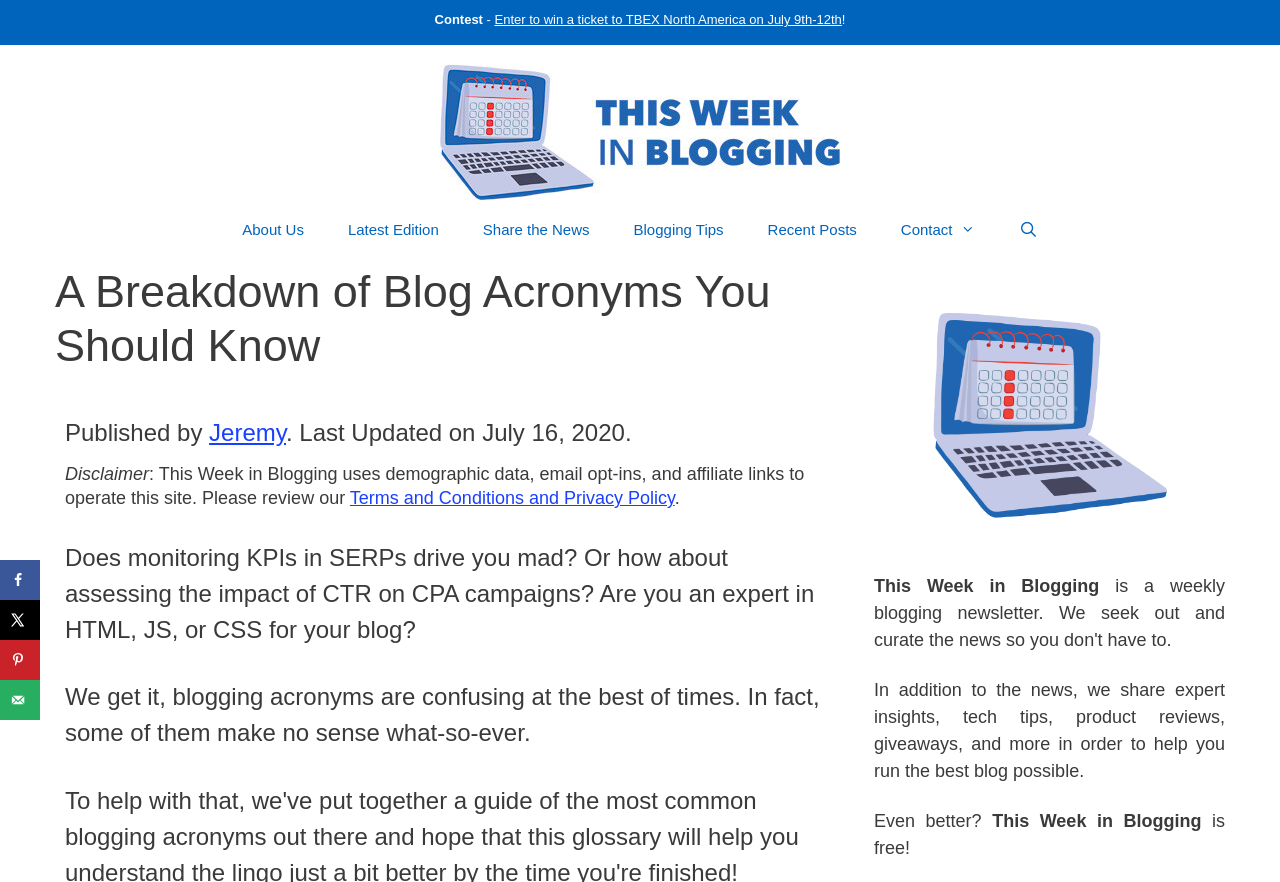Provide a brief response using a word or short phrase to this question:
Who is the author of this article?

Jeremy